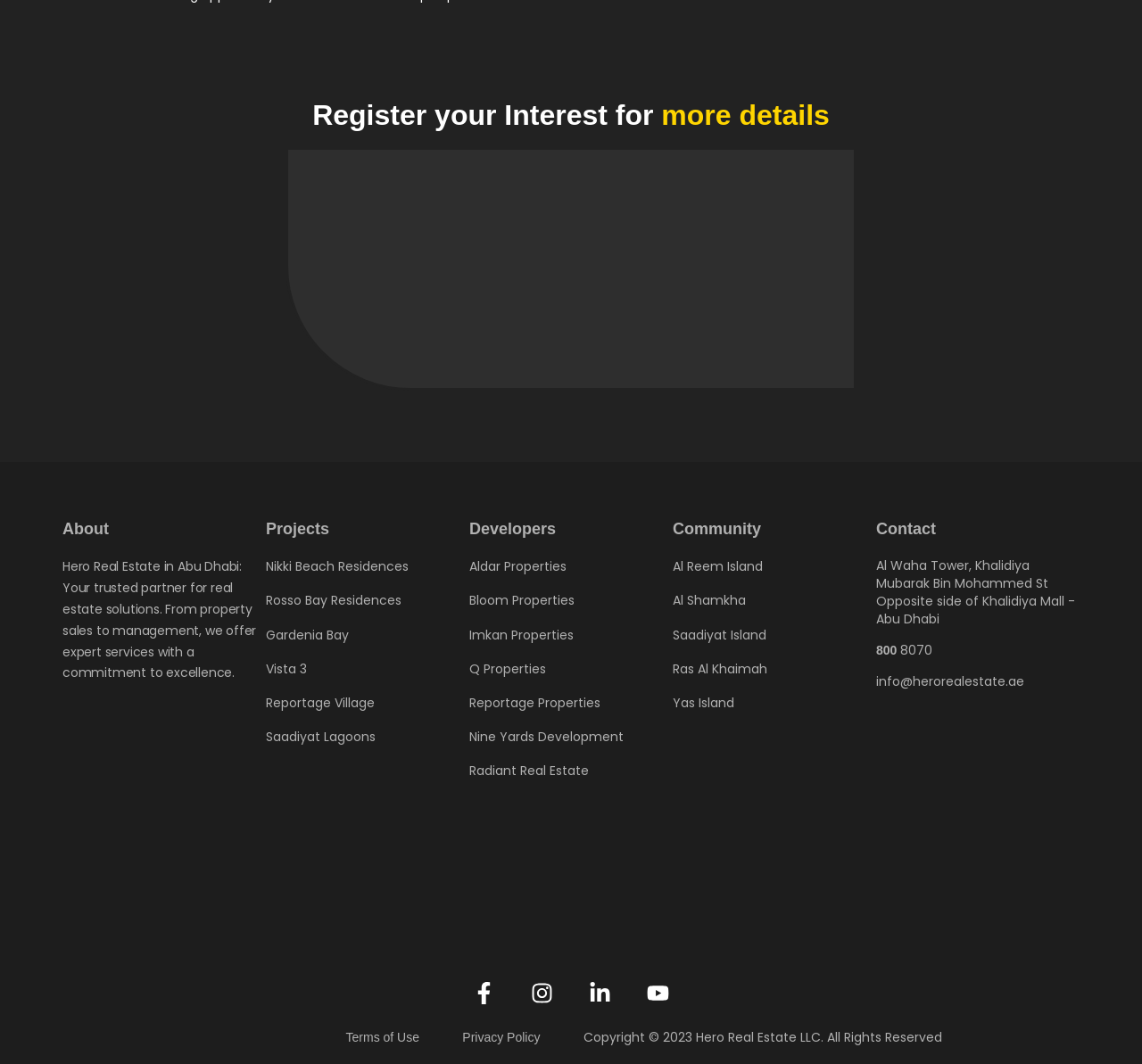Look at the image and give a detailed response to the following question: How can I contact Hero Real Estate?

The contact information section of the webpage provides a phone number (800 8070) and an email address (info@herorealestate.ae), which are the ways to contact Hero Real Estate.